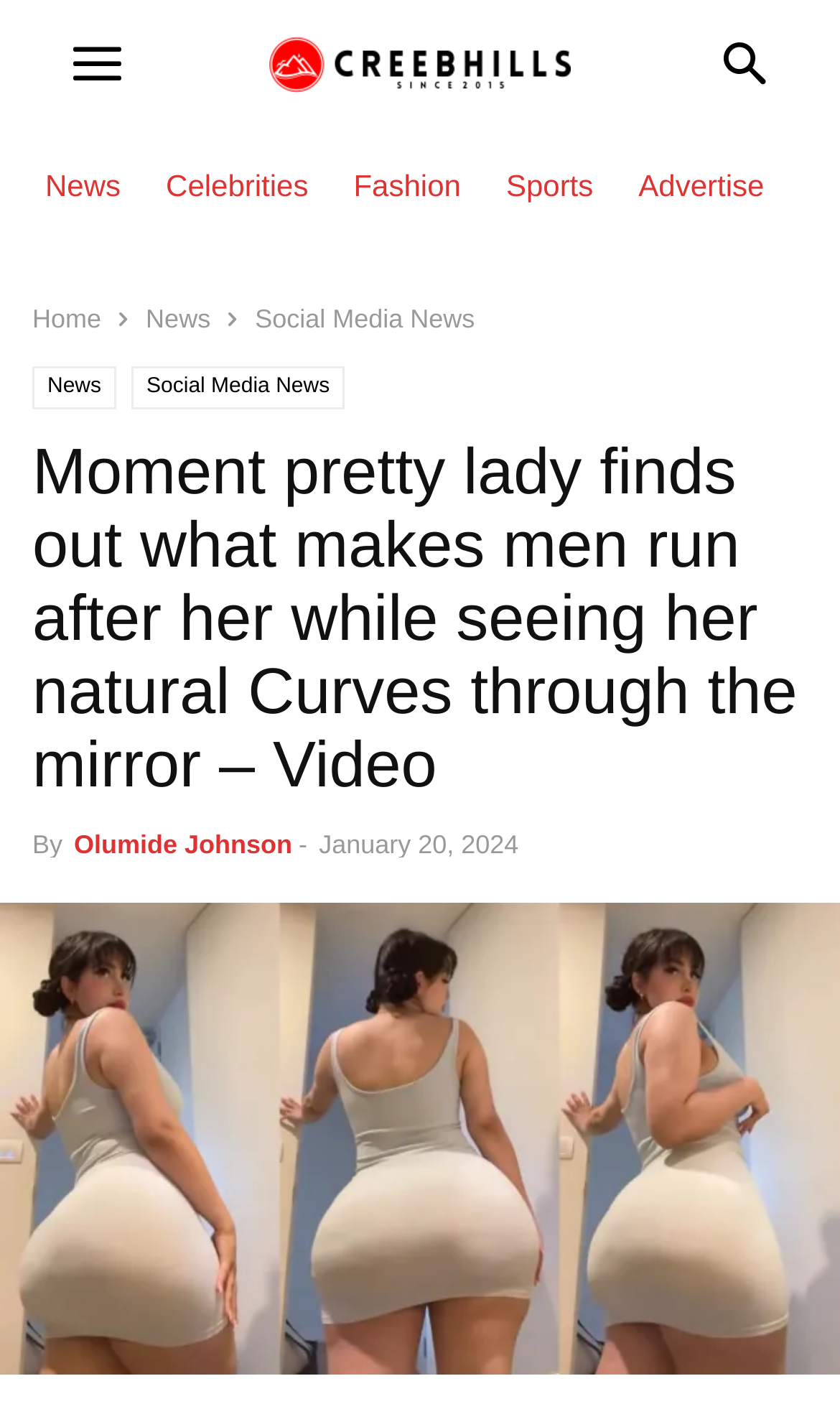Who is the author of the article?
Provide a concise answer using a single word or phrase based on the image.

Olumide Johnson